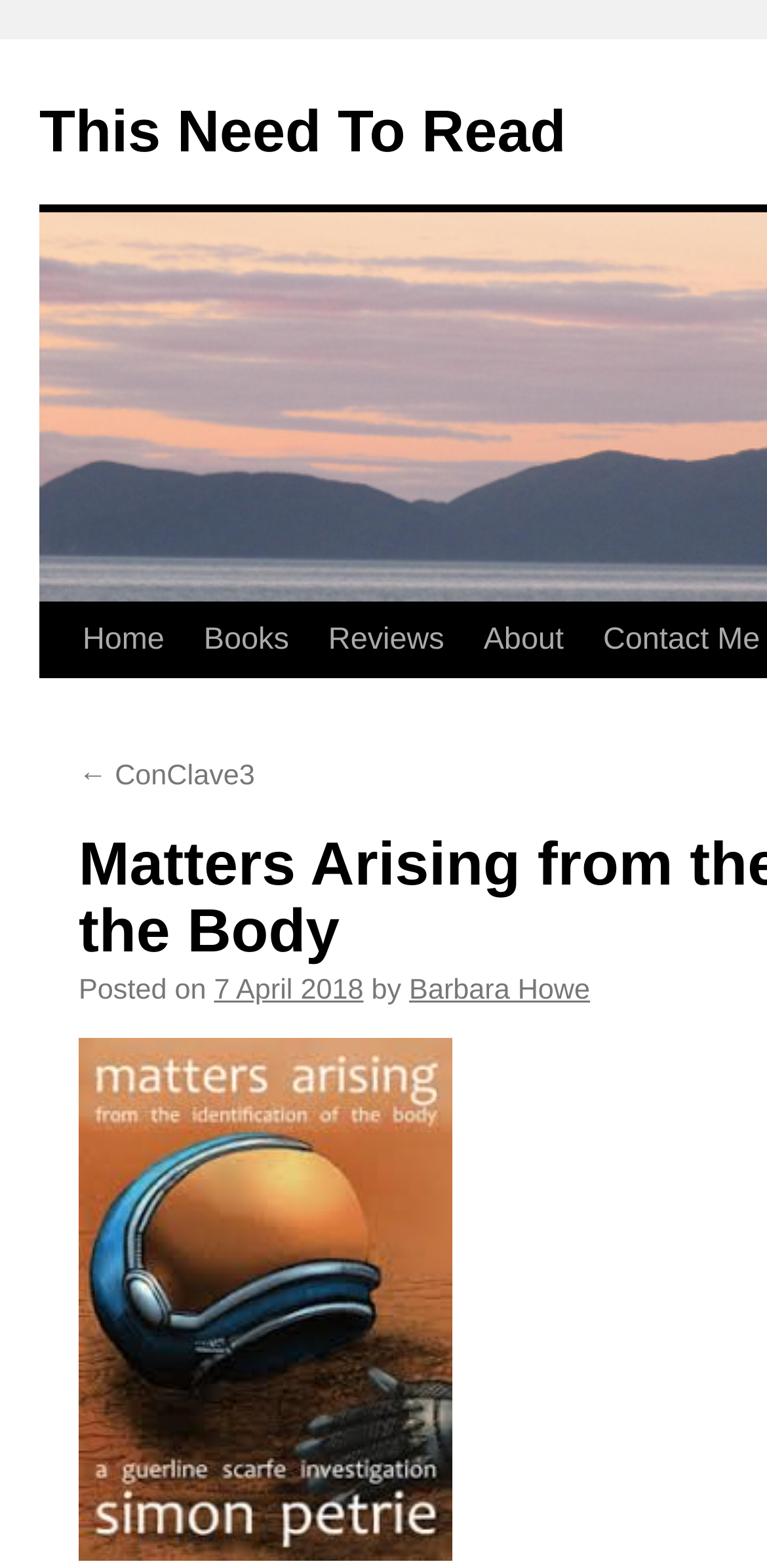Locate the bounding box coordinates of the item that should be clicked to fulfill the instruction: "view post details".

[0.279, 0.621, 0.474, 0.641]